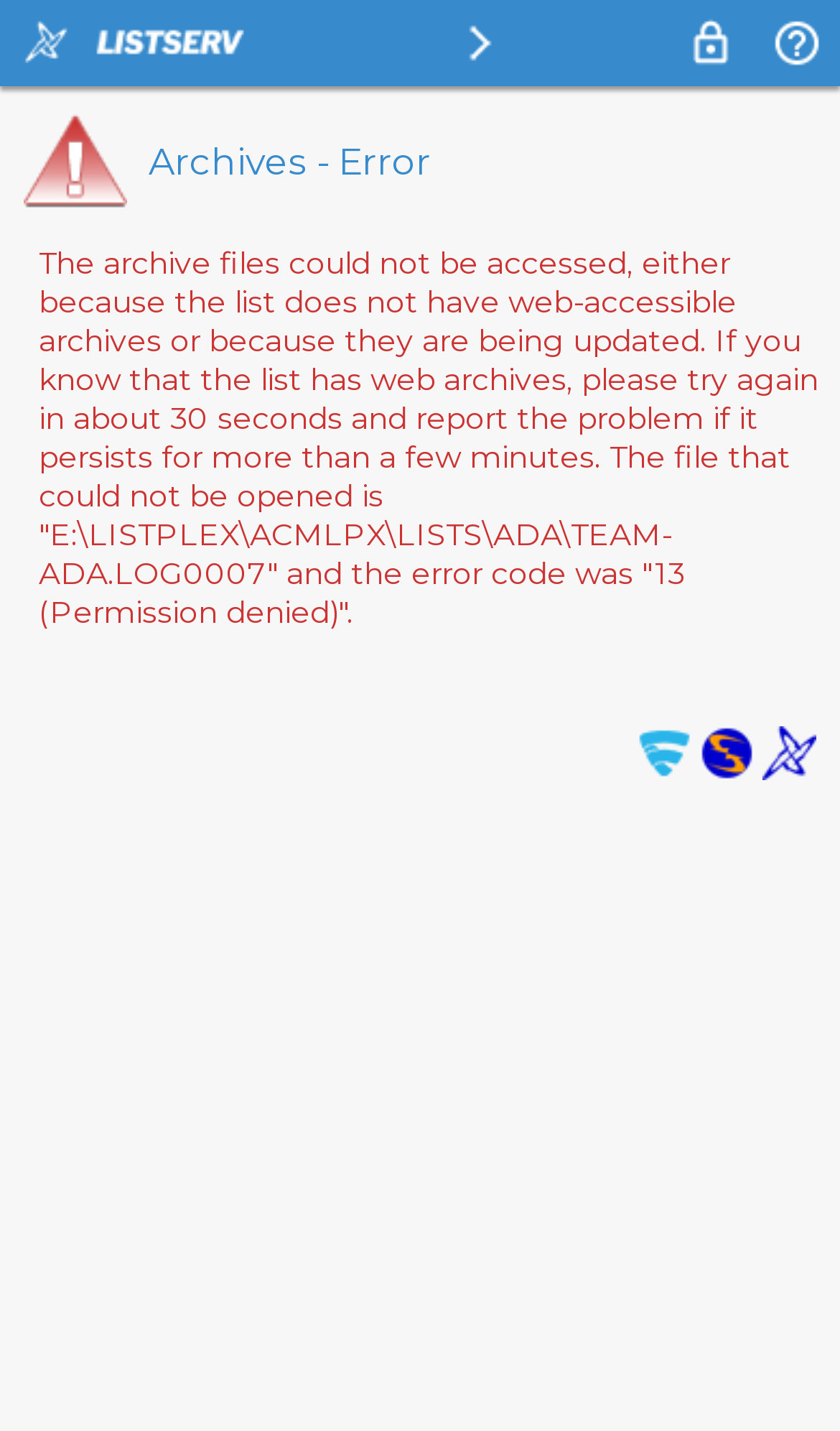Generate a comprehensive description of the contents of the webpage.

The webpage appears to be an error page from LISTSERV, a email list manager. At the top, there are three images: the LISTSERV logo, the LISTSERV ACM.ORG logo, and the LISTSERV menu icon, aligned horizontally. To the right of these images, there is a "Log In" button and a help link for LISTSERV 17.0.

Below this top section, there is a heading that reads "Archives - Error" in a prominent font. Underneath this heading, there is a paragraph of text explaining the error, which states that the archive files could not be accessed due to permission issues. The text provides more details about the error, including the file name and error code.

Further down the page, there is a section with a security notice, which mentions that the site is secured by F-Secure Anti-Virus. This section also contains links to CataList Email List Search and Powered by LISTSERV, each accompanied by a small icon.